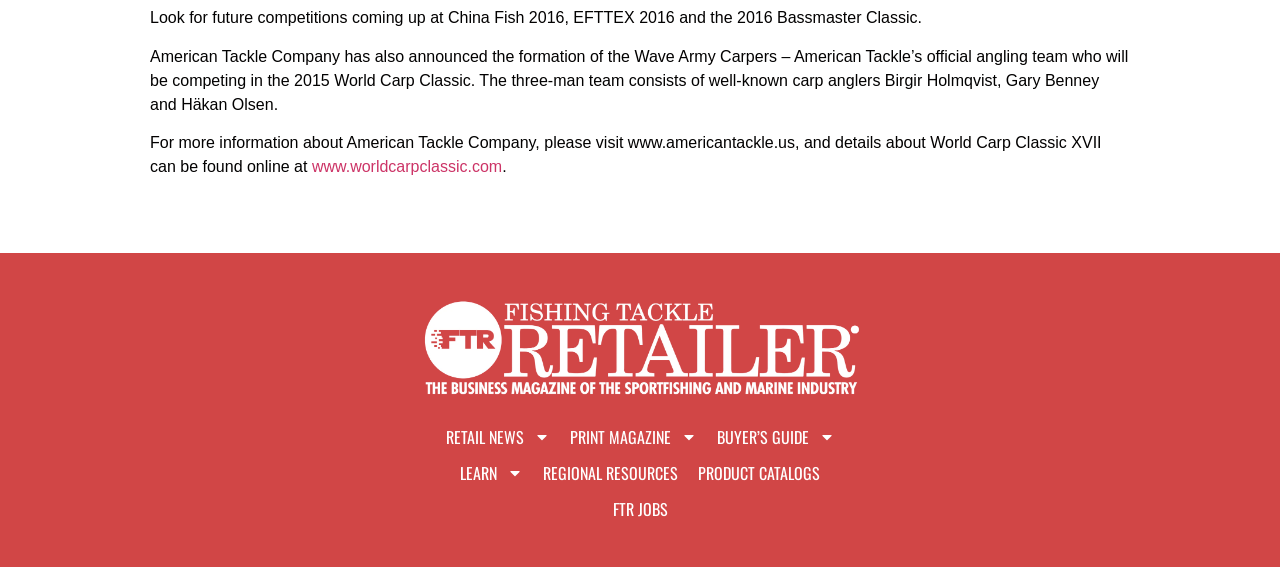Utilize the details in the image to thoroughly answer the following question: What is American Tackle Company's official angling team?

The answer can be found in the text block that mentions American Tackle Company's announcement of the formation of the Wave Army Carpers, which is their official angling team.